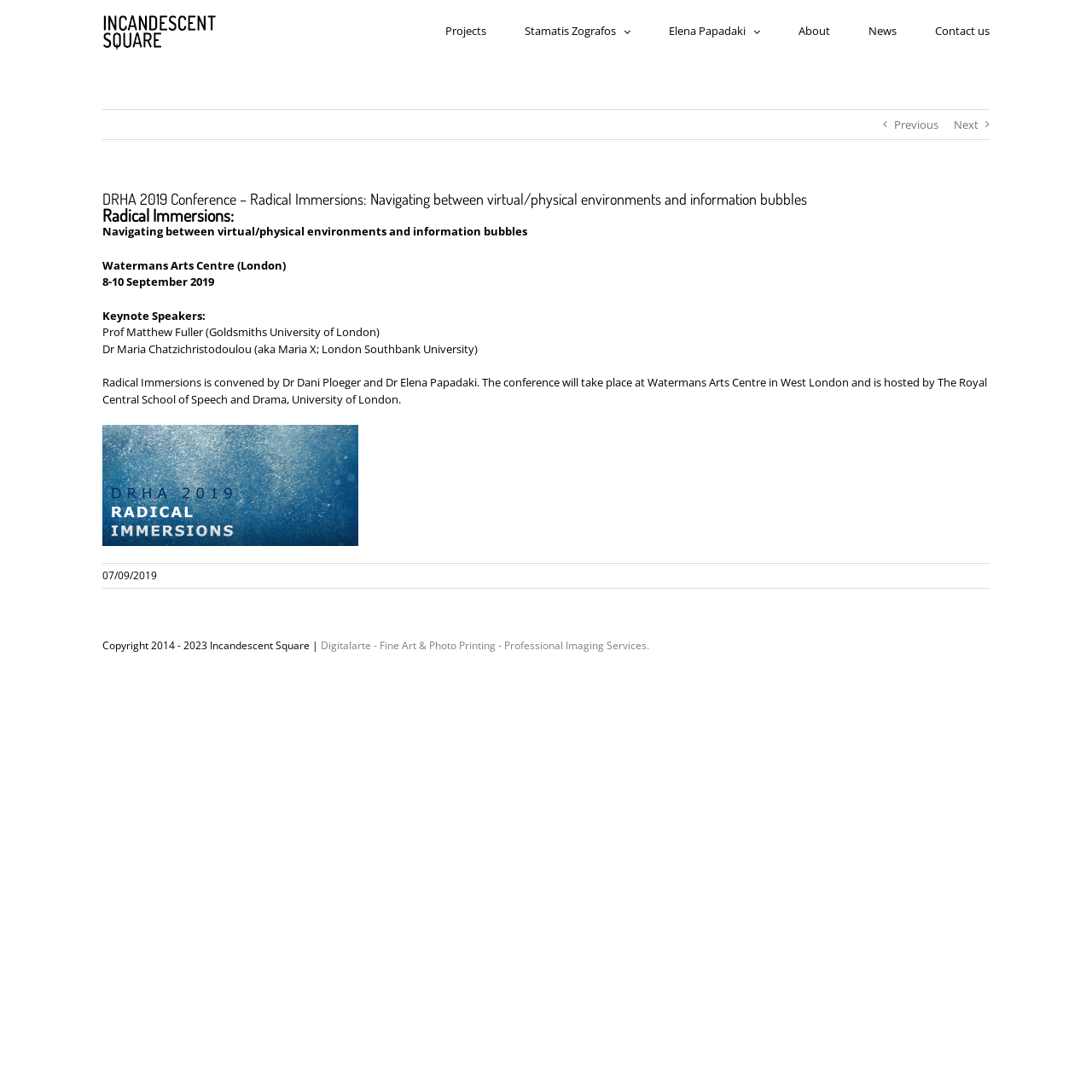Provide the bounding box coordinates of the UI element this sentence describes: "alt="Hannah's Cupboard"".

None